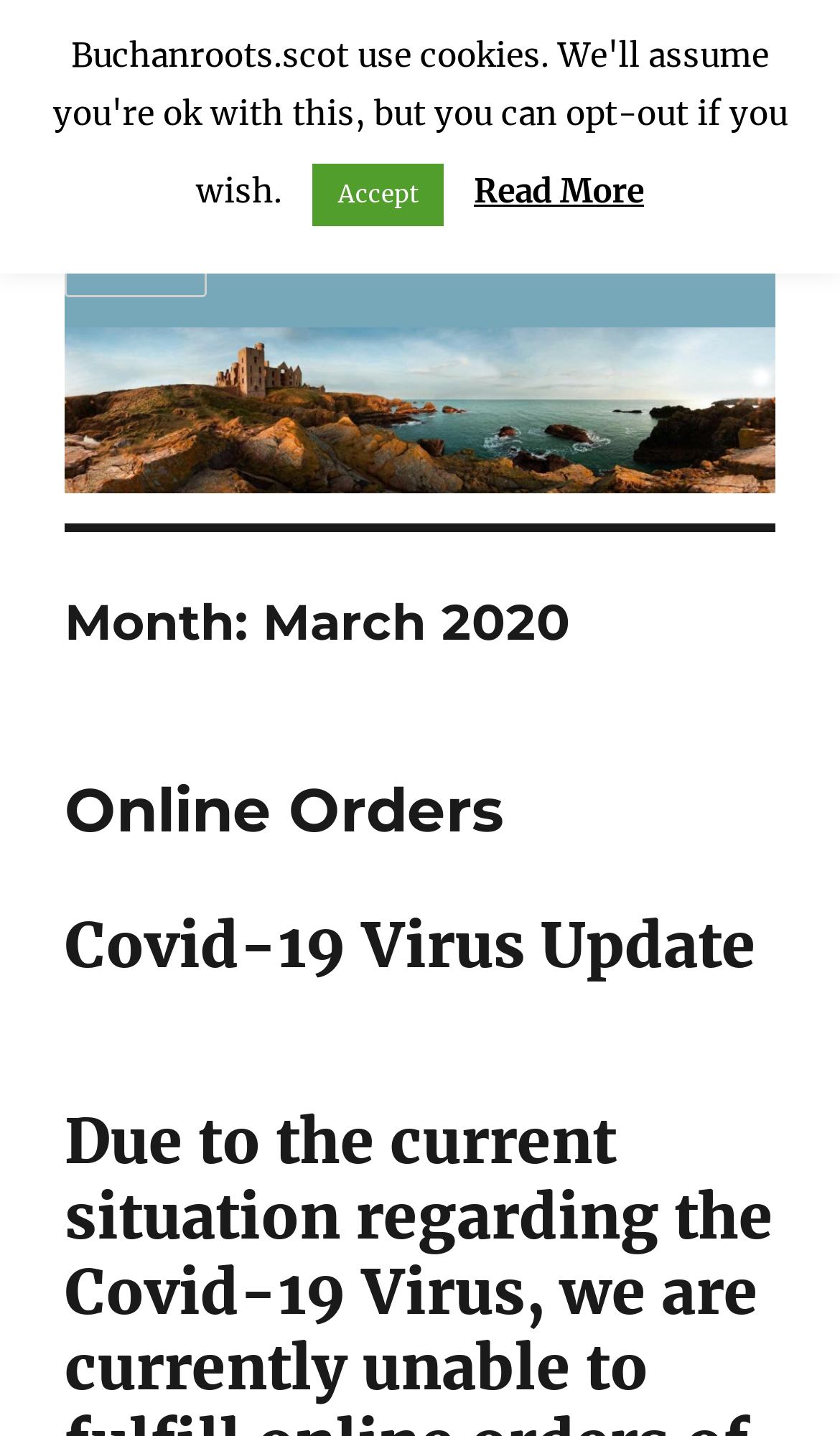What is the current month?
Could you answer the question in a detailed manner, providing as much information as possible?

The current month can be found in the heading element with the text 'Month: March 2020' which is a sub-element of the HeaderAsNonLandmark element.